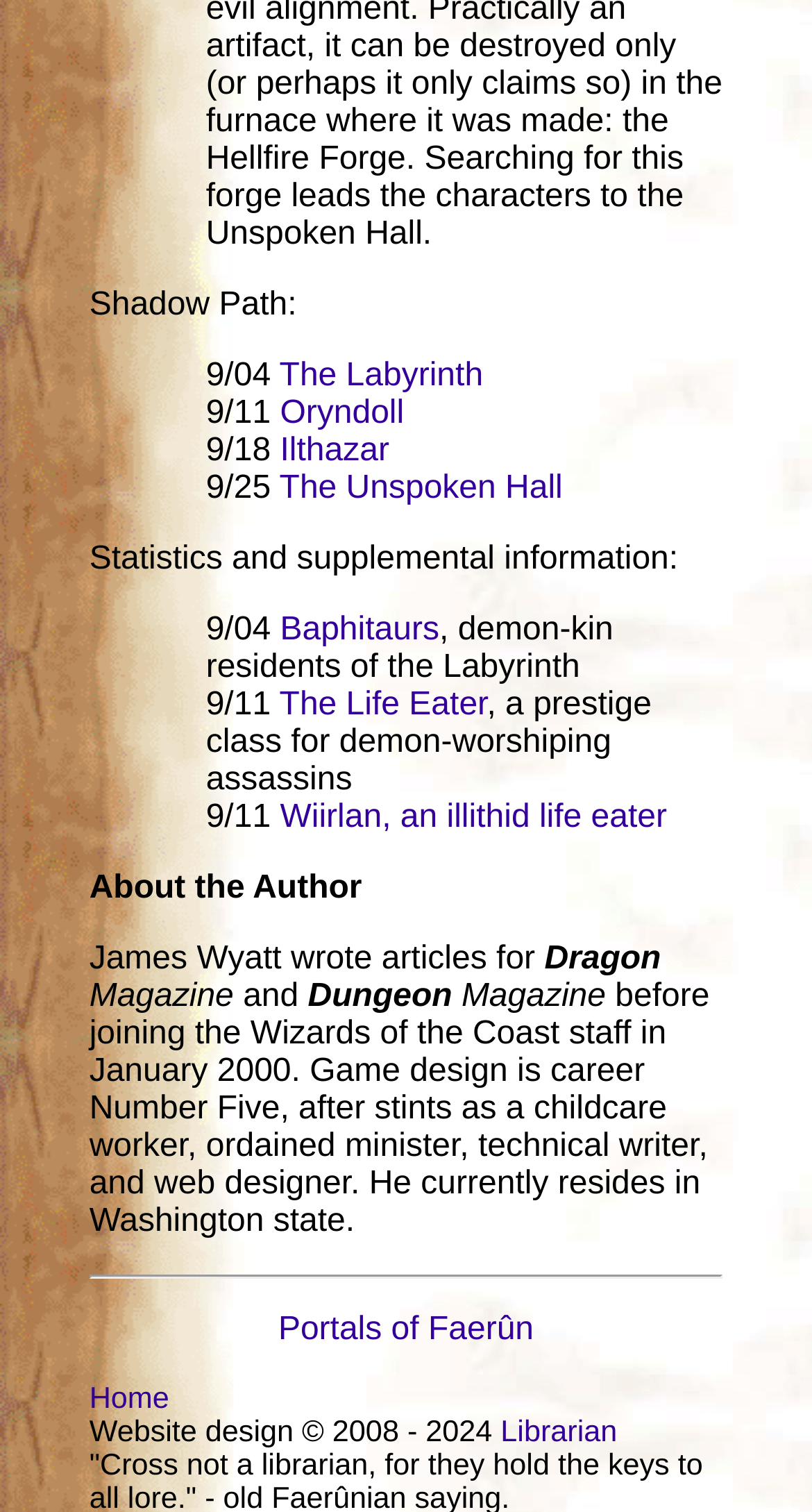Identify the bounding box coordinates necessary to click and complete the given instruction: "Read about Wiirlan, an illithid life eater".

[0.345, 0.529, 0.821, 0.552]